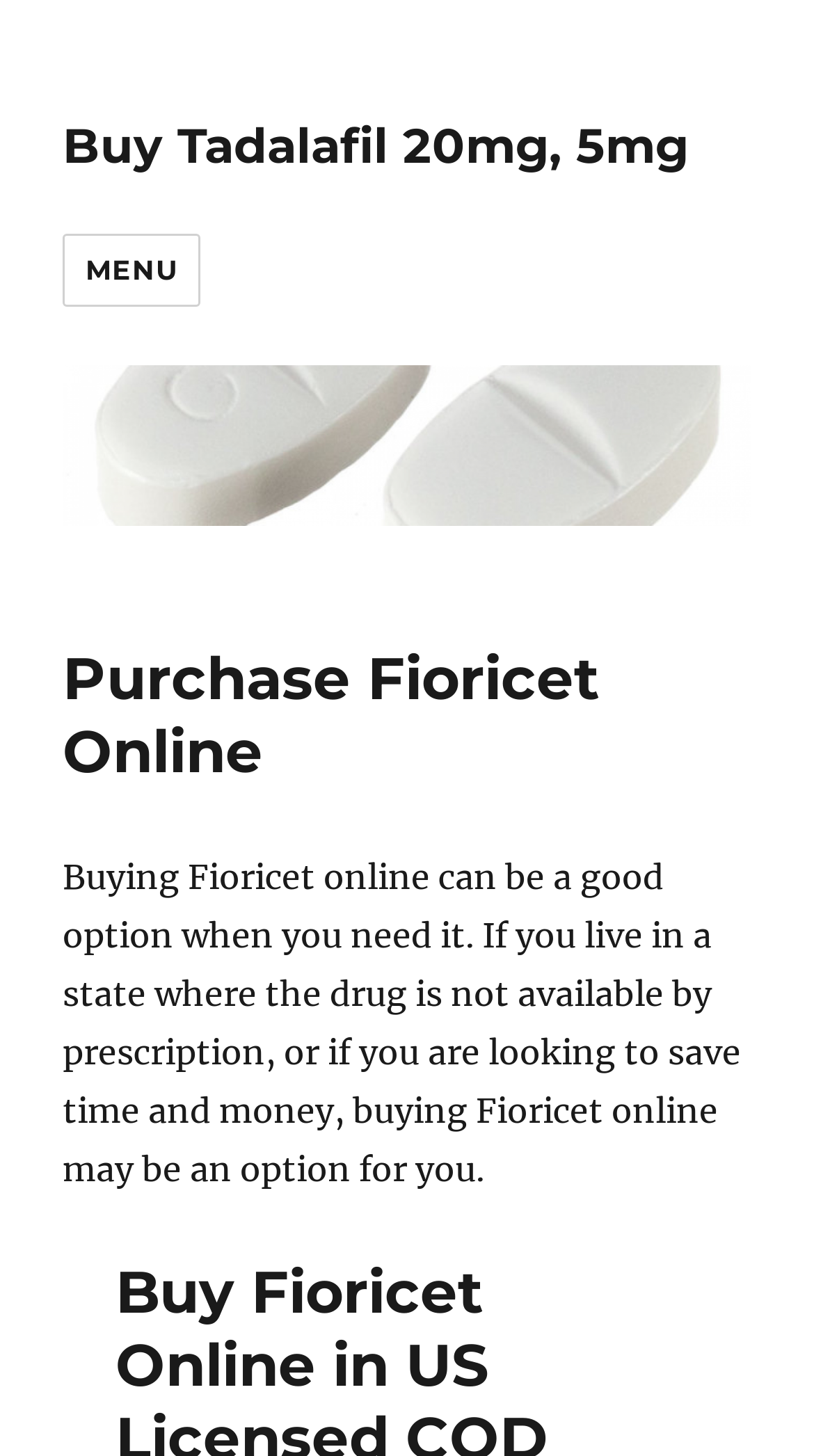What is the tone of the webpage content?
Look at the image and construct a detailed response to the question.

The webpage content provides information about buying Fioricet online, its benefits, and options, in a neutral and informative tone, without any promotional or persuasive language.